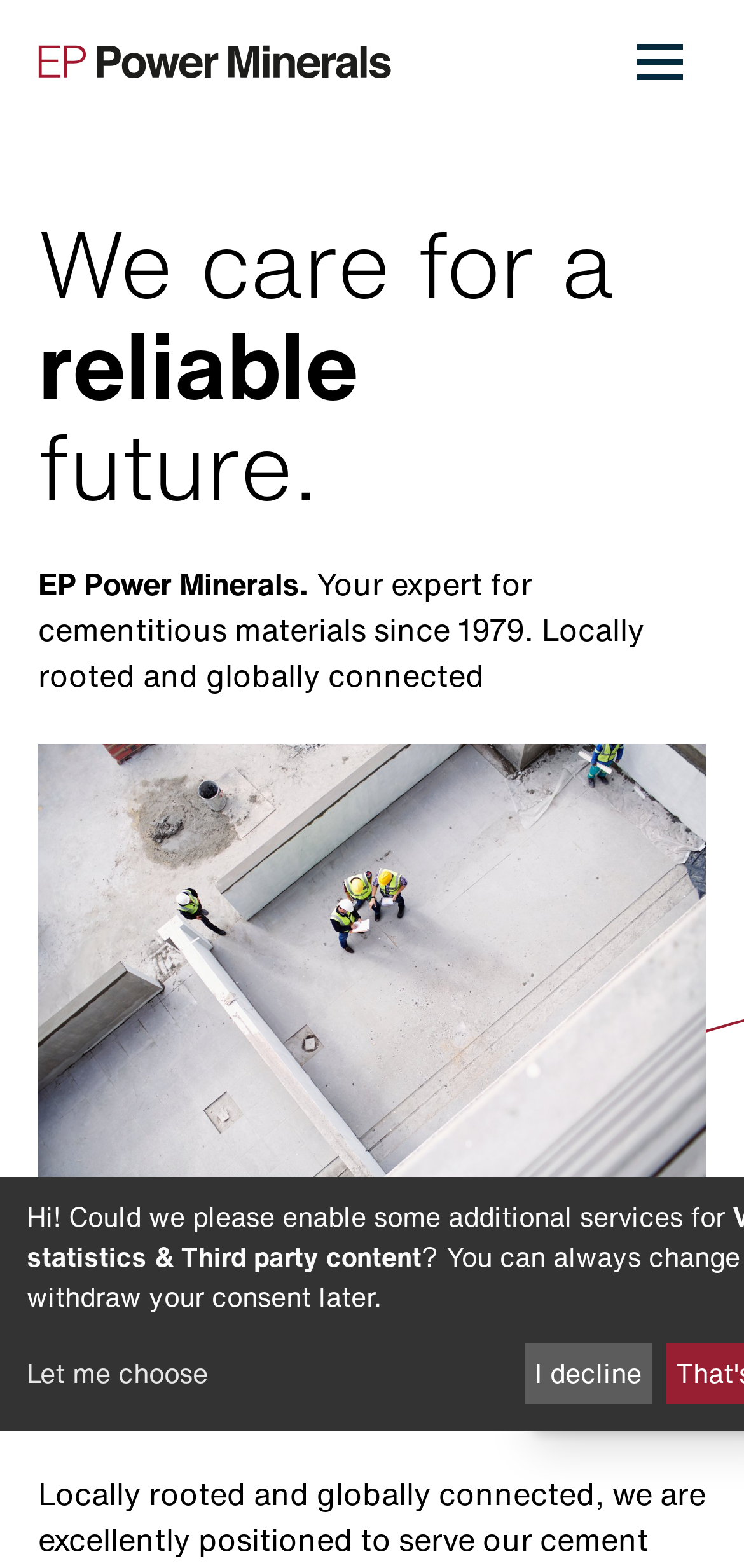Please specify the bounding box coordinates of the clickable region to carry out the following instruction: "Choose English language". The coordinates should be four float numbers between 0 and 1, in the format [left, top, right, bottom].

[0.233, 0.217, 0.415, 0.275]